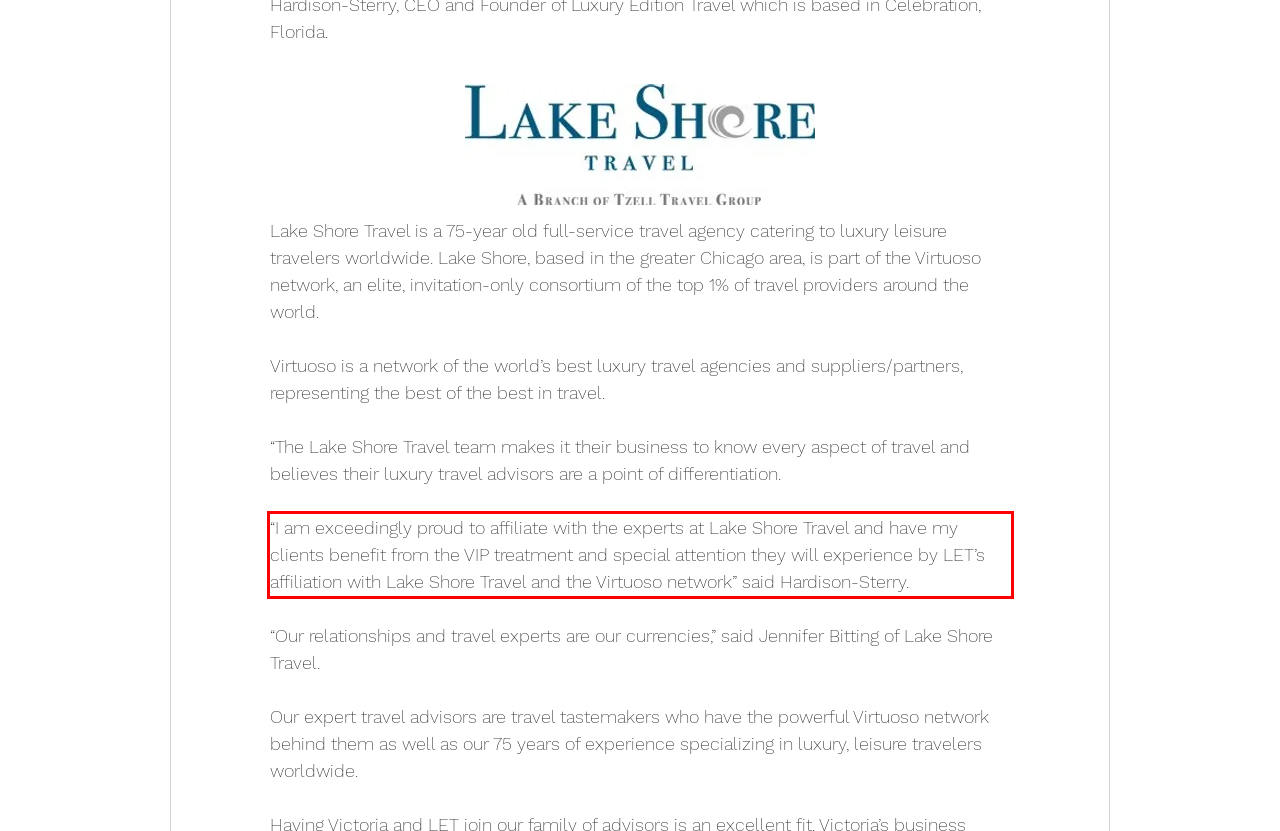Please analyze the provided webpage screenshot and perform OCR to extract the text content from the red rectangle bounding box.

“I am exceedingly proud to affiliate with the experts at Lake Shore Travel and have my clients benefit from the VIP treatment and special attention they will experience by LET’s affiliation with Lake Shore Travel and the Virtuoso network” said Hardison-Sterry.